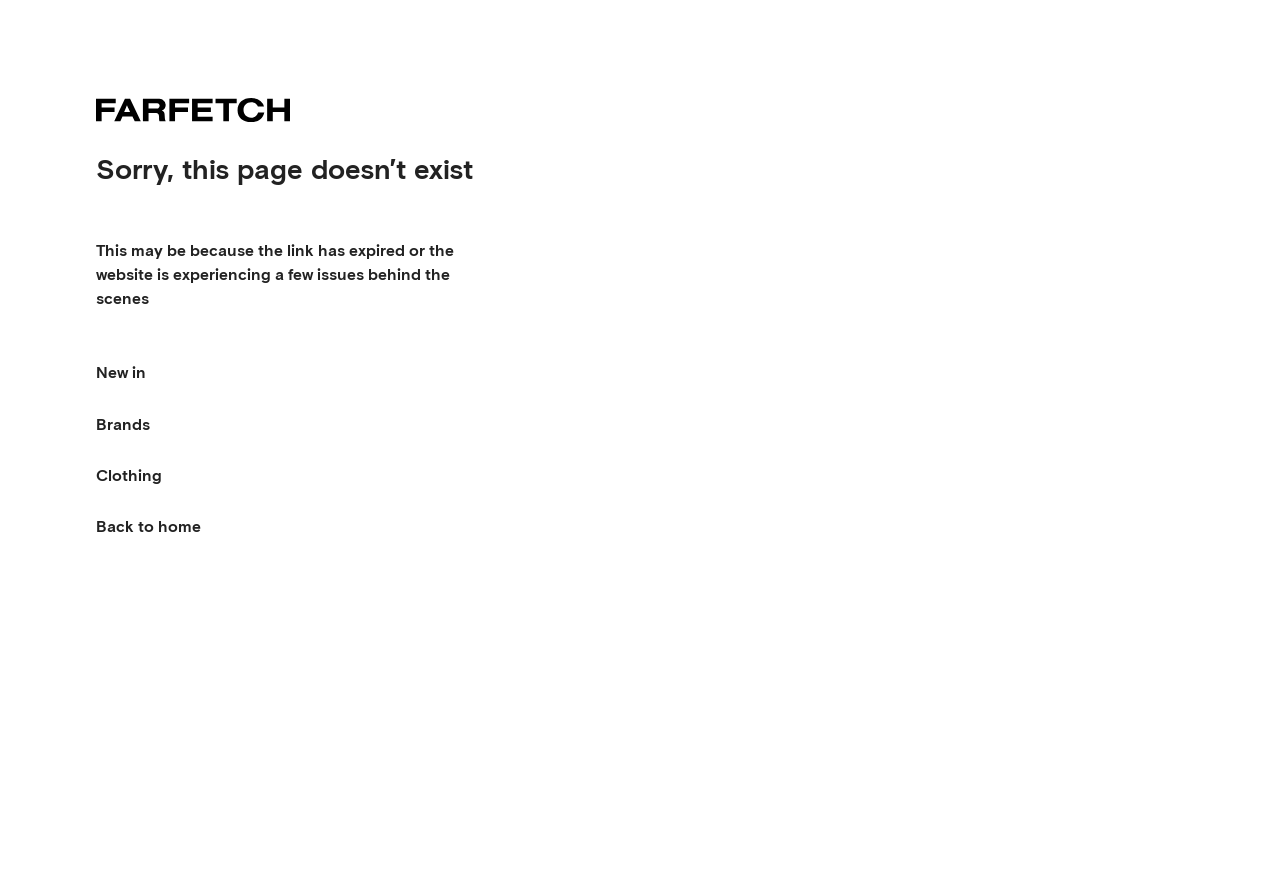What is the last link on the page?
Using the information presented in the image, please offer a detailed response to the question.

The last link element on the page has the text 'Back to home' and a bounding box of [0.075, 0.561, 0.157, 0.618].